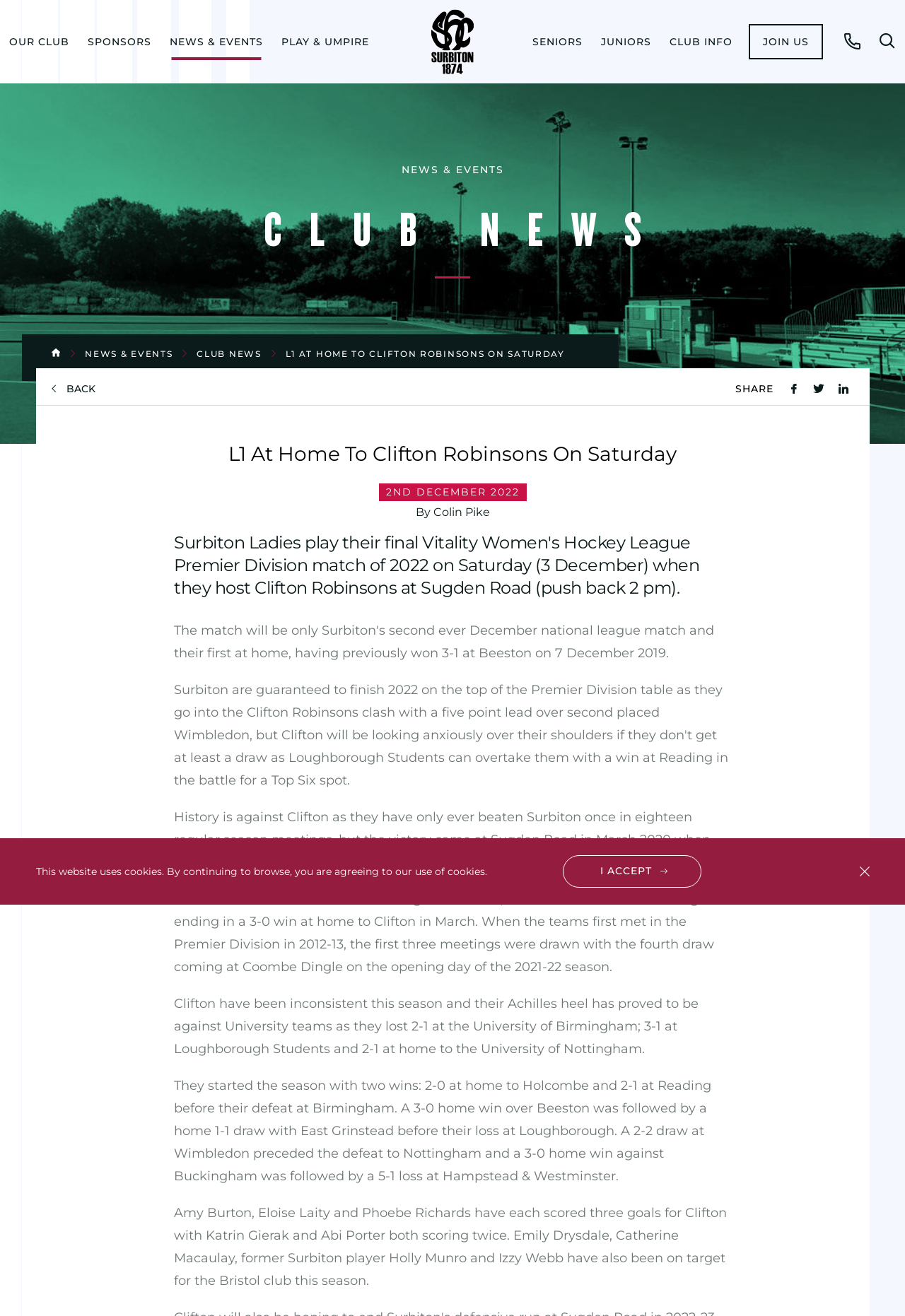Identify and provide the text of the main header on the webpage.

L1 At Home To Clifton Robinsons On Saturday